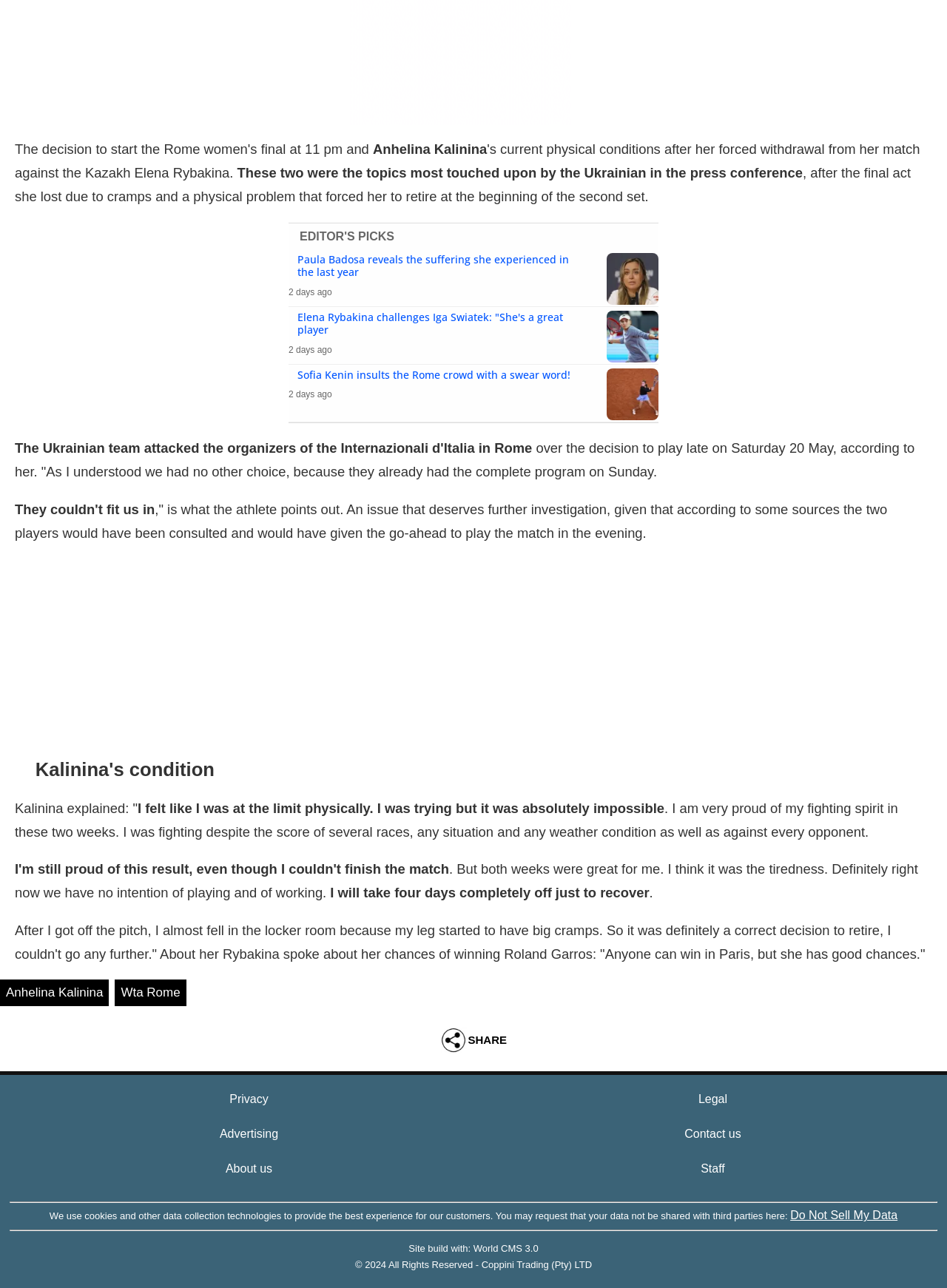Calculate the bounding box coordinates of the UI element given the description: "Legal".

[0.737, 0.848, 0.768, 0.858]